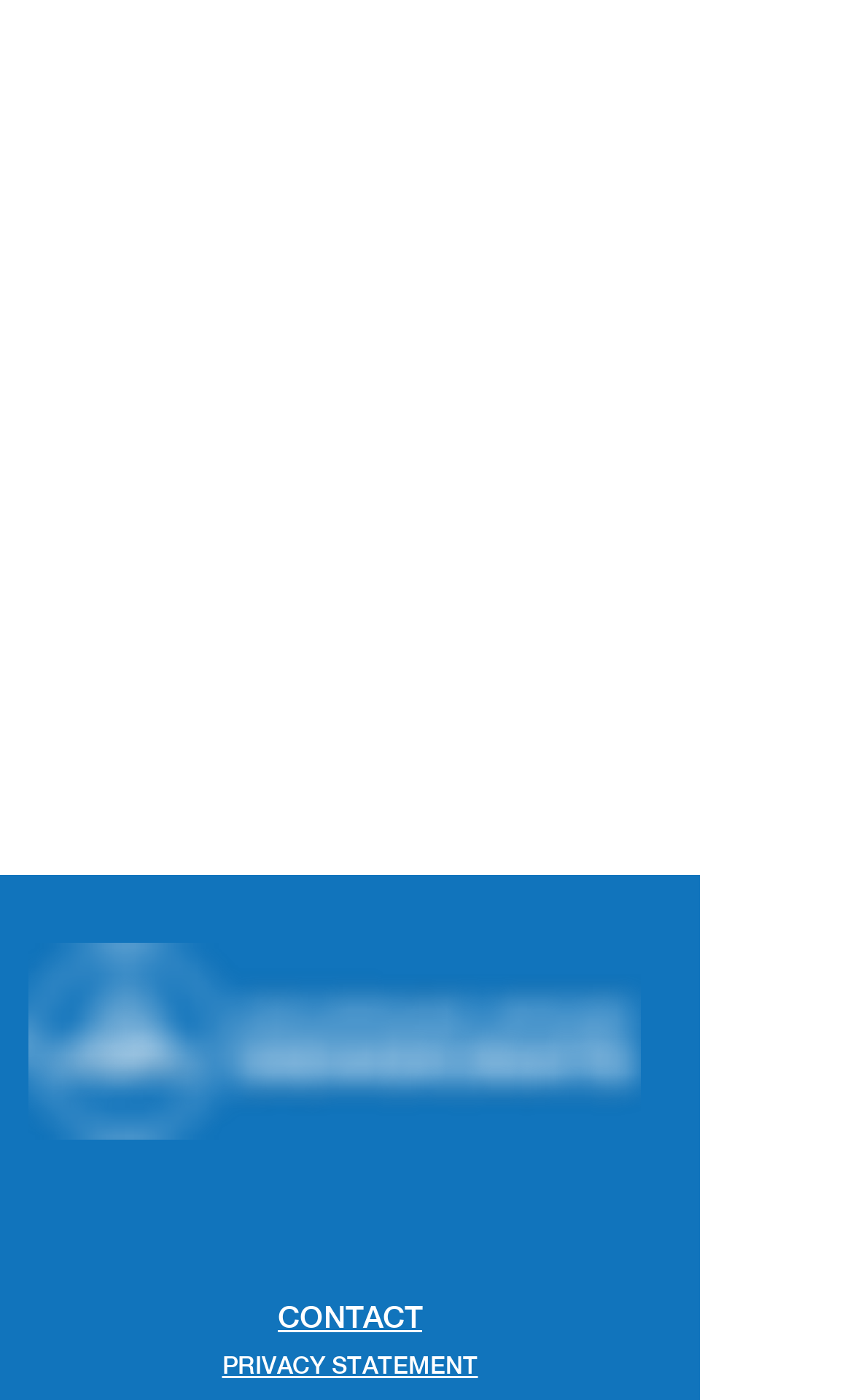Please examine the image and answer the question with a detailed explanation:
How many links are present on the top of the webpage?

There are two links present on the top of the webpage, namely the logo link and the 'CONTACT' link.